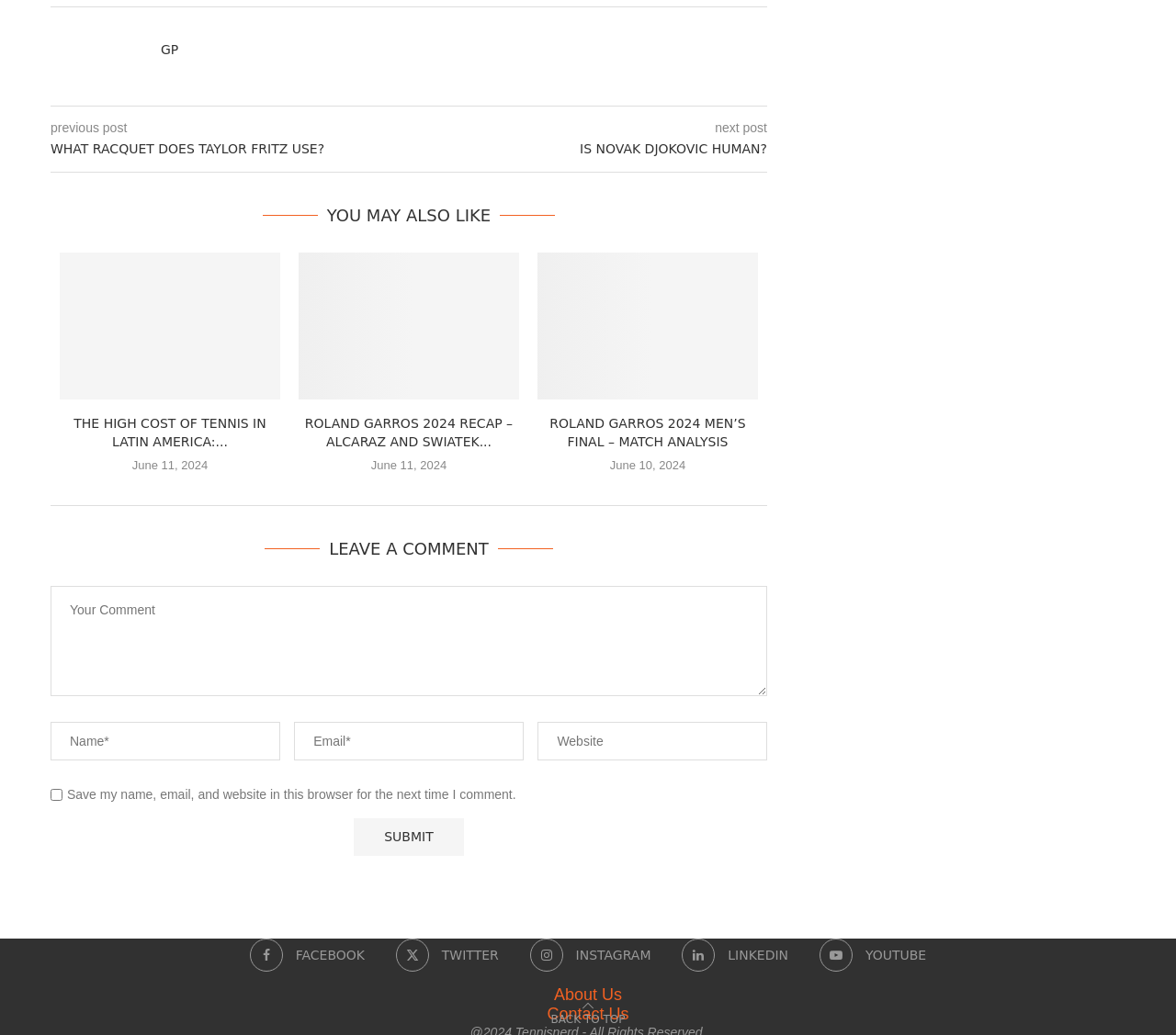Locate the bounding box for the described UI element: "Linkedin". Ensure the coordinates are four float numbers between 0 and 1, formatted as [left, top, right, bottom].

[0.58, 0.907, 0.67, 0.939]